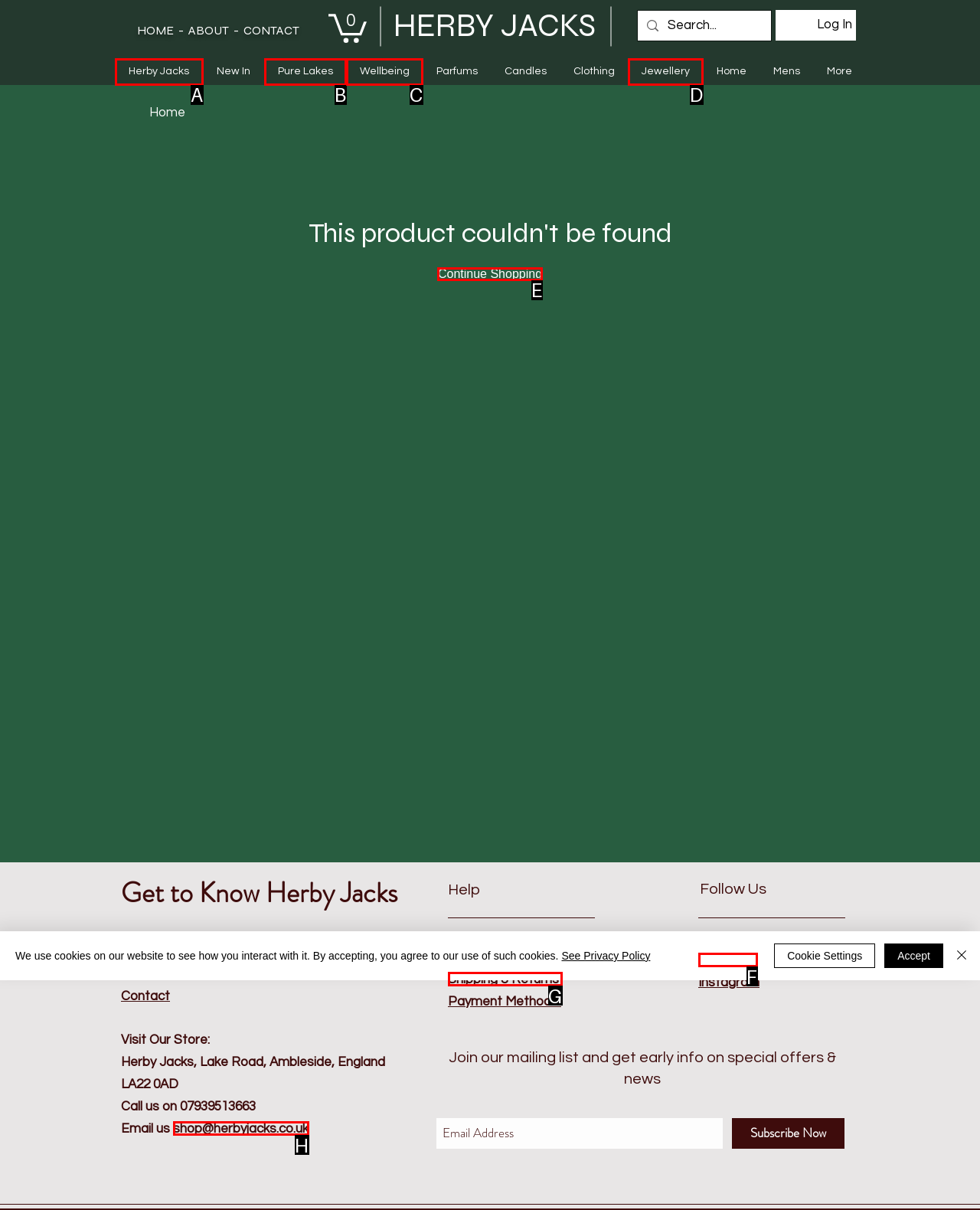Match the description: Continue Shopping to the correct HTML element. Provide the letter of your choice from the given options.

E